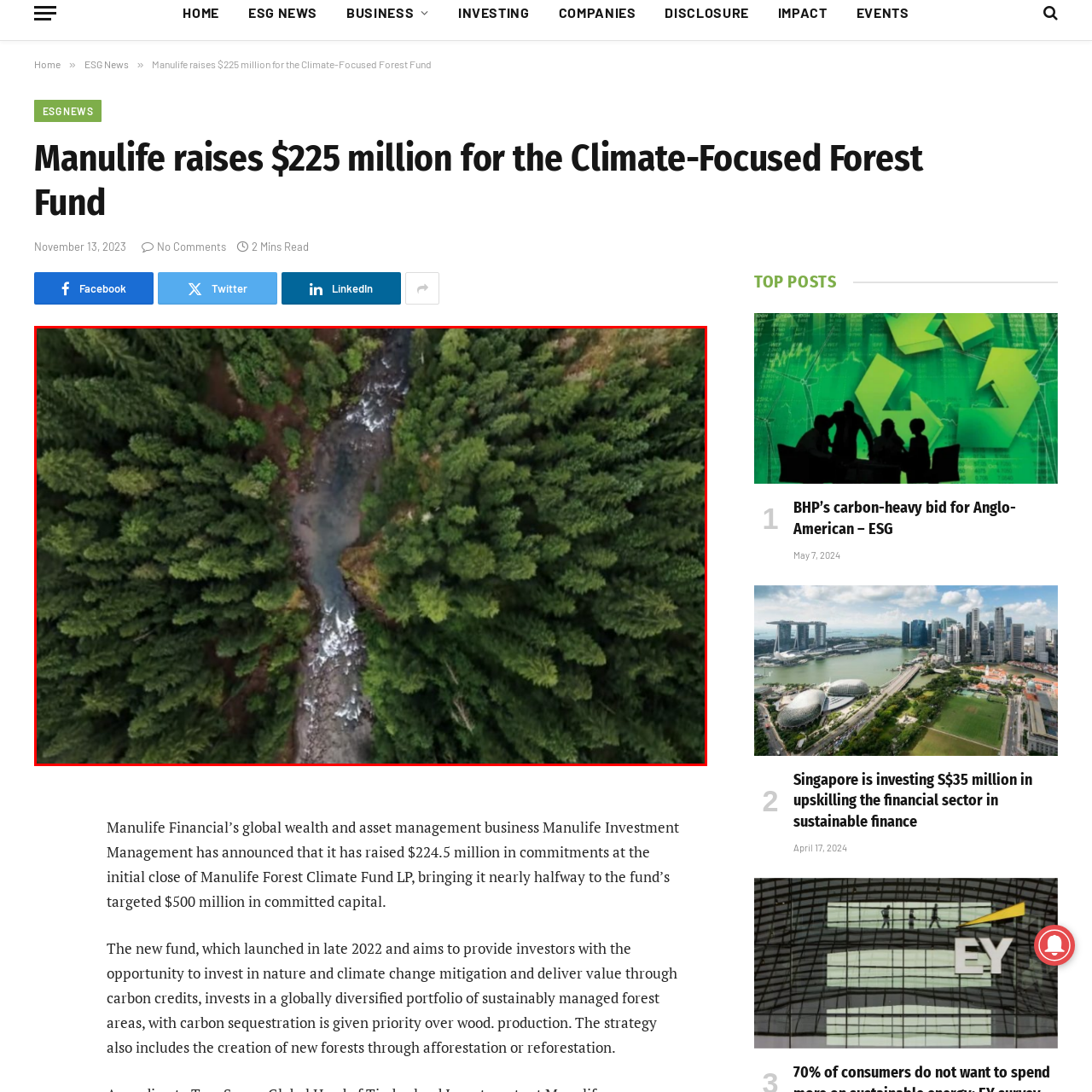Observe the image inside the red bounding box and answer briefly using a single word or phrase: What is the purpose of the Climate-Focused Forest Fund?

Support sustainable forest management